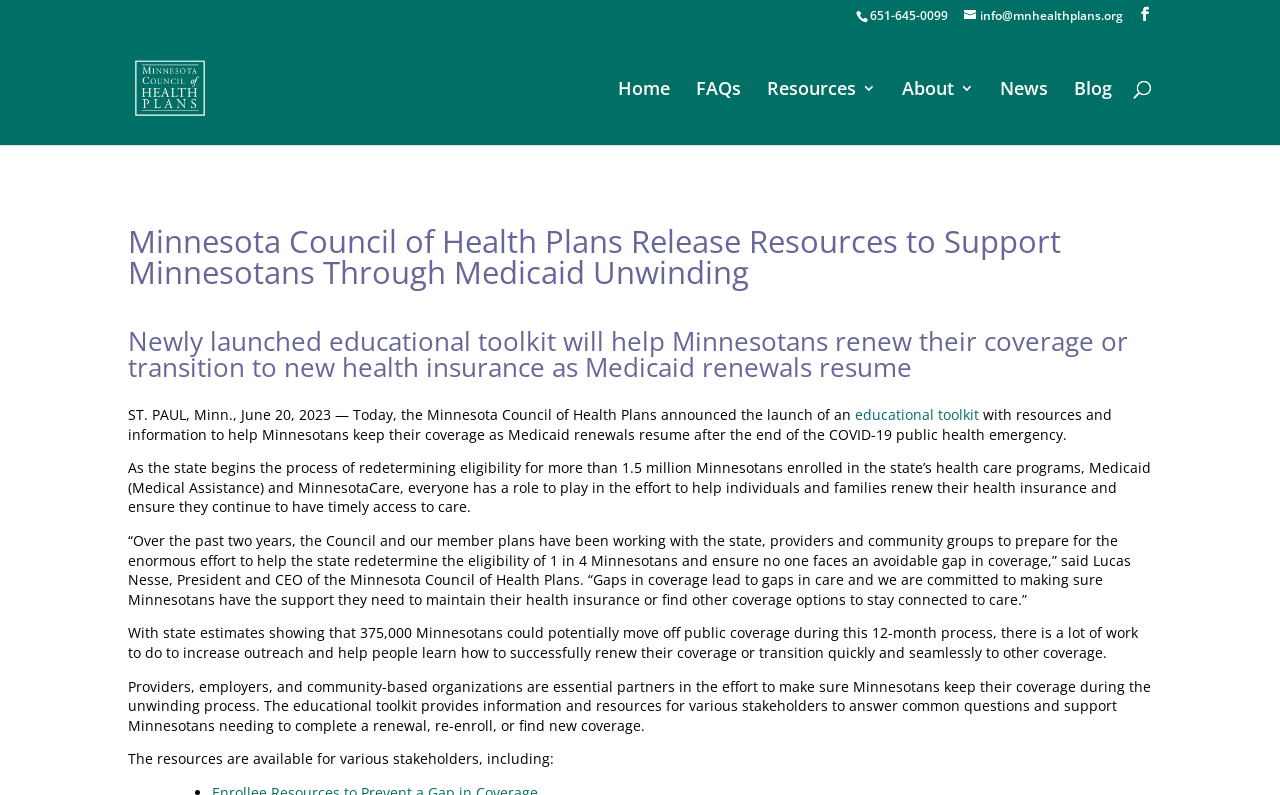Articulate a detailed summary of the webpage's content and design.

The webpage is about the Minnesota Council of Health Plans releasing an educational toolkit to support Minnesotans through Medicaid unwinding. At the top right corner, there is a phone number "651-645-0099" and an email address "info@mnhealthplans.org" with a small icon. Next to them, there is a small icon with no description. 

On the top left corner, there is a logo of the Minnesota Council of Health Plans, which is an image with a link to the organization's homepage. Below the logo, there are five navigation links: "Home", "FAQs", "Resources 3", "About 3", and "News". 

A search bar is located at the top center of the page, with a placeholder text "Search for:". 

The main content of the webpage starts with a heading "Minnesota Council of Health Plans Release Resources to Support Minnesotans Through Medicaid Unwinding". Below the heading, there is a subheading that explains the purpose of the educational toolkit. 

The article then provides more details about the toolkit, including the launch date and the importance of helping Minnesotans keep their coverage as Medicaid renewals resume. There are several paragraphs of text that discuss the role of various stakeholders, including providers, employers, and community-based organizations, in supporting Minnesotans during the unwinding process. 

Throughout the article, there are no images except for the logo of the Minnesota Council of Health Plans at the top left corner.